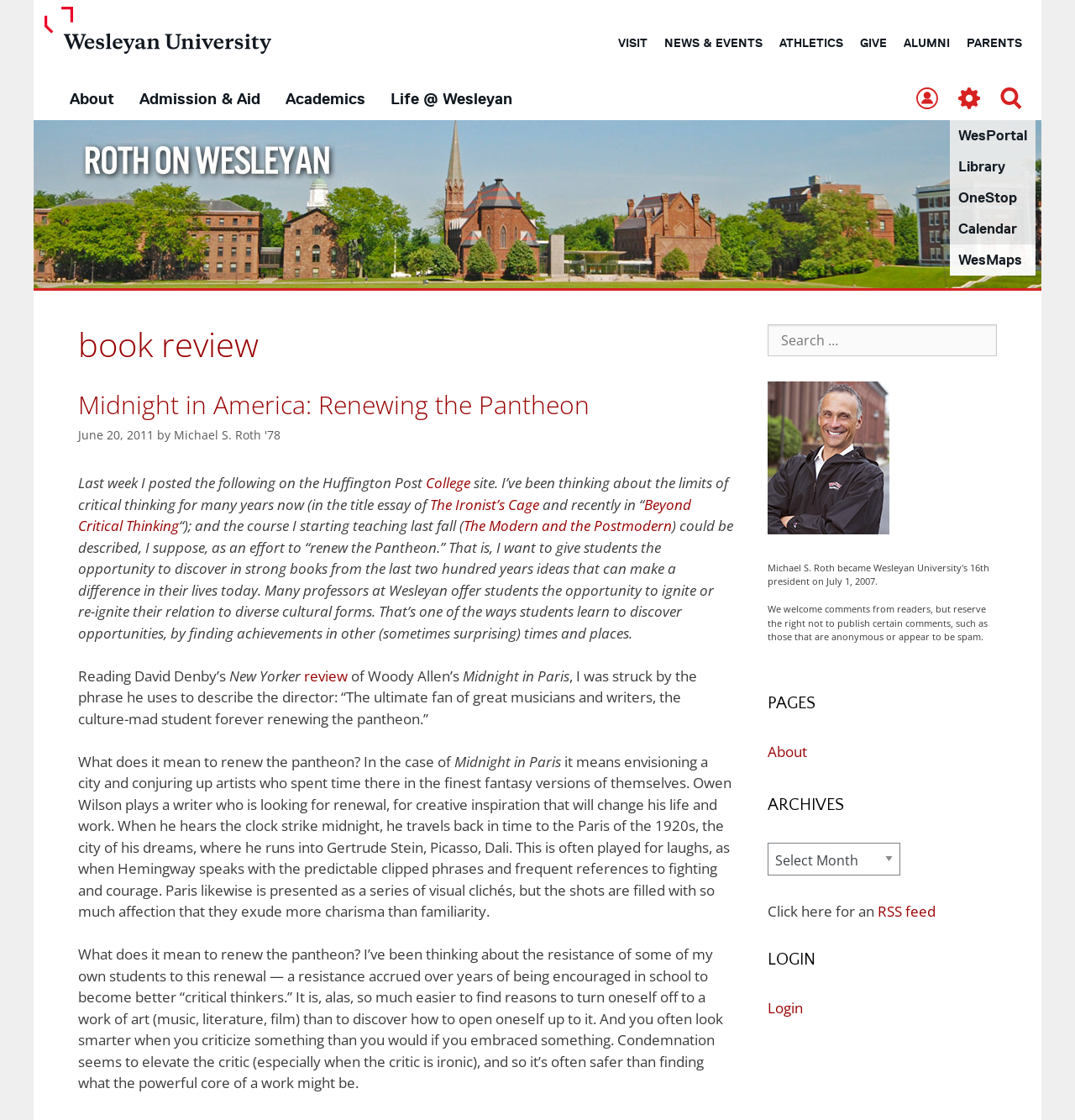Please indicate the bounding box coordinates for the clickable area to complete the following task: "Search for something". The coordinates should be specified as four float numbers between 0 and 1, i.e., [left, top, right, bottom].

[0.714, 0.29, 0.928, 0.319]